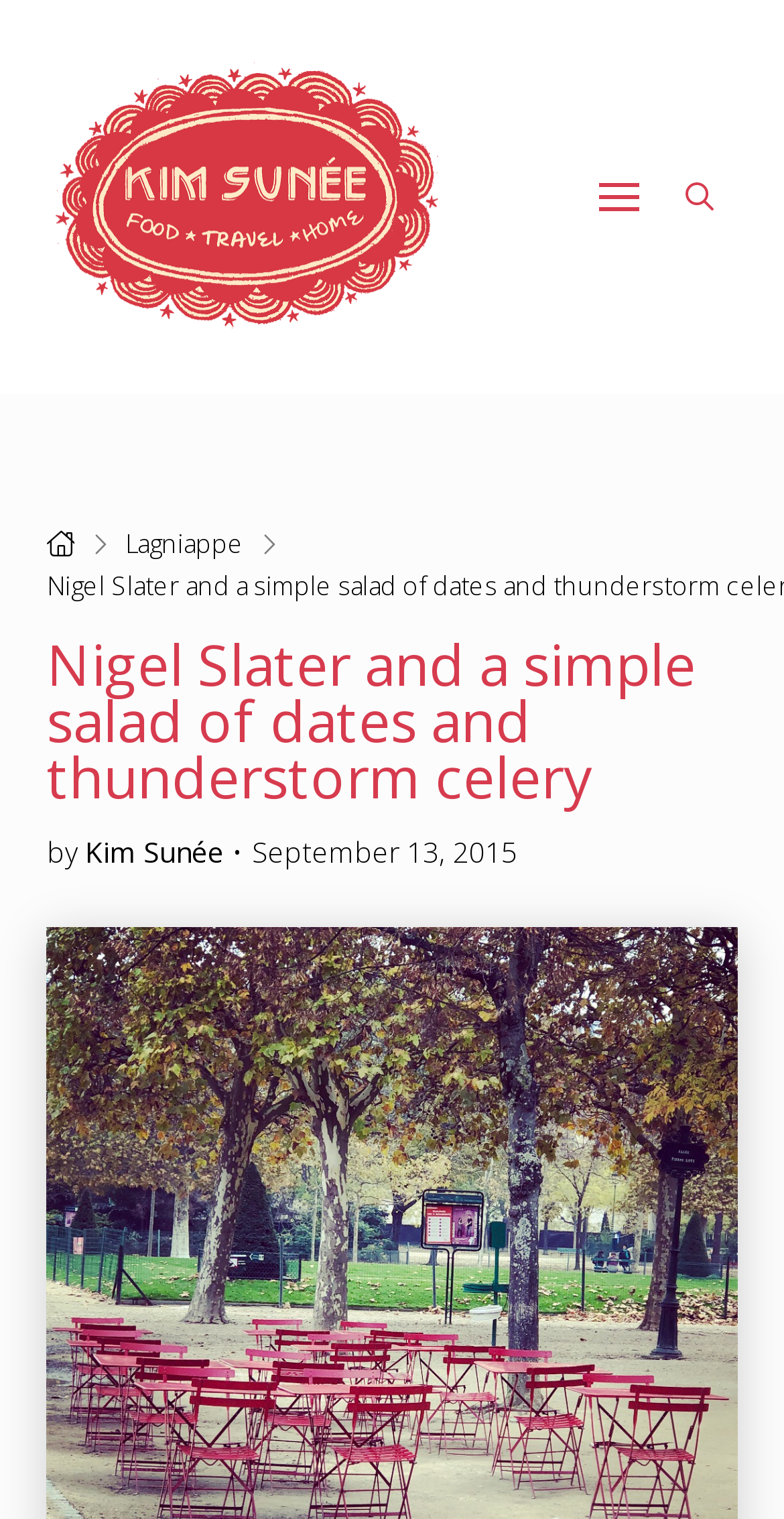Give a one-word or short phrase answer to the question: 
What is the purpose of the button 'Toggle Modal Content'?

To open a menu